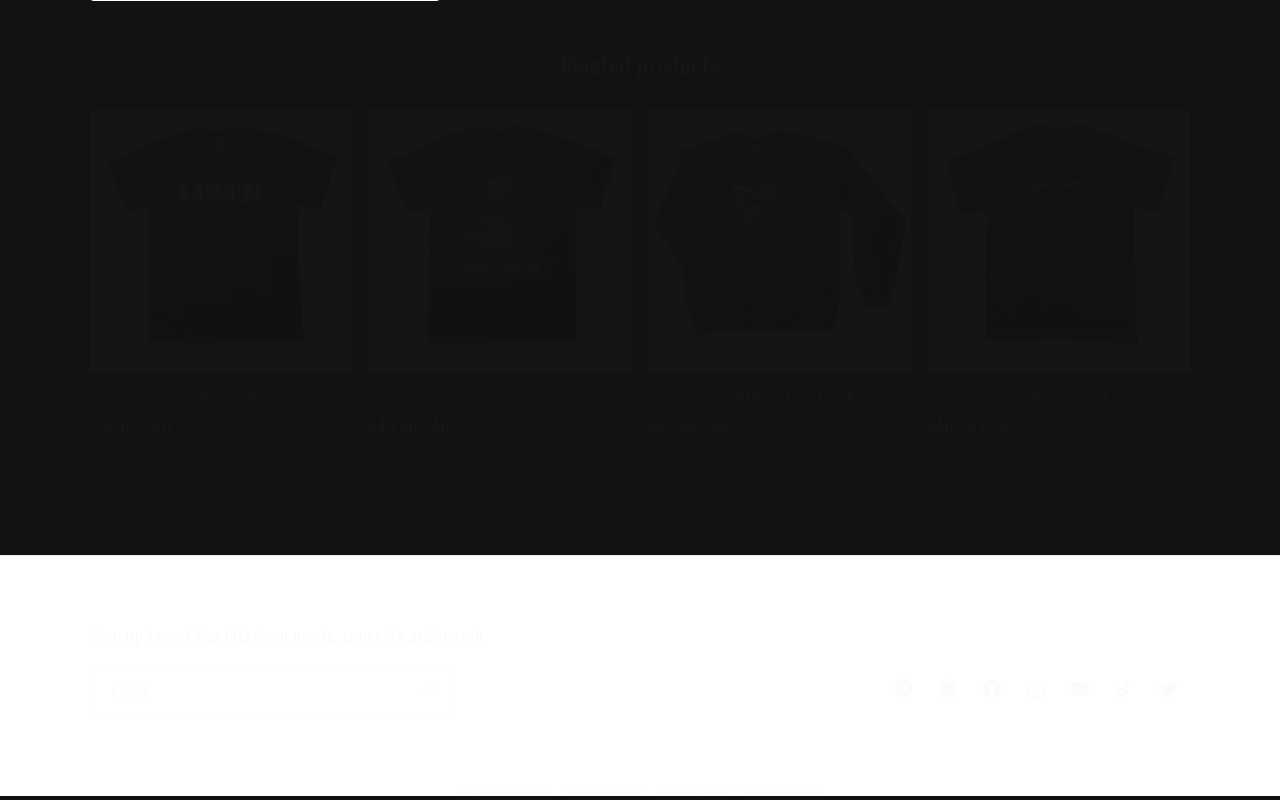Locate the bounding box coordinates of the clickable area needed to fulfill the instruction: "View LOSER TEE BLACK product".

[0.07, 0.487, 0.276, 0.508]